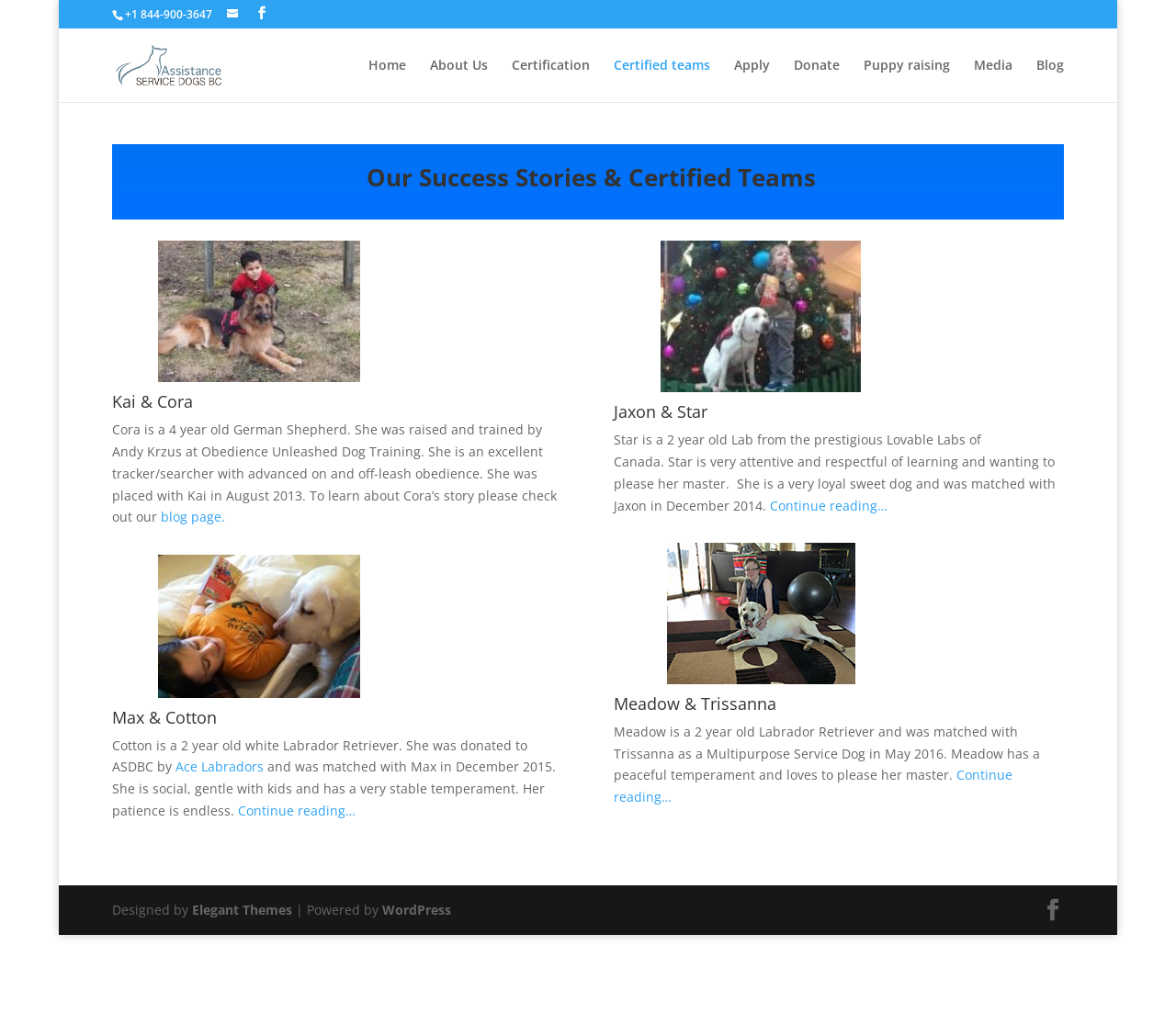Use one word or a short phrase to answer the question provided: 
What is the phone number on the top?

+1 844-900-3647